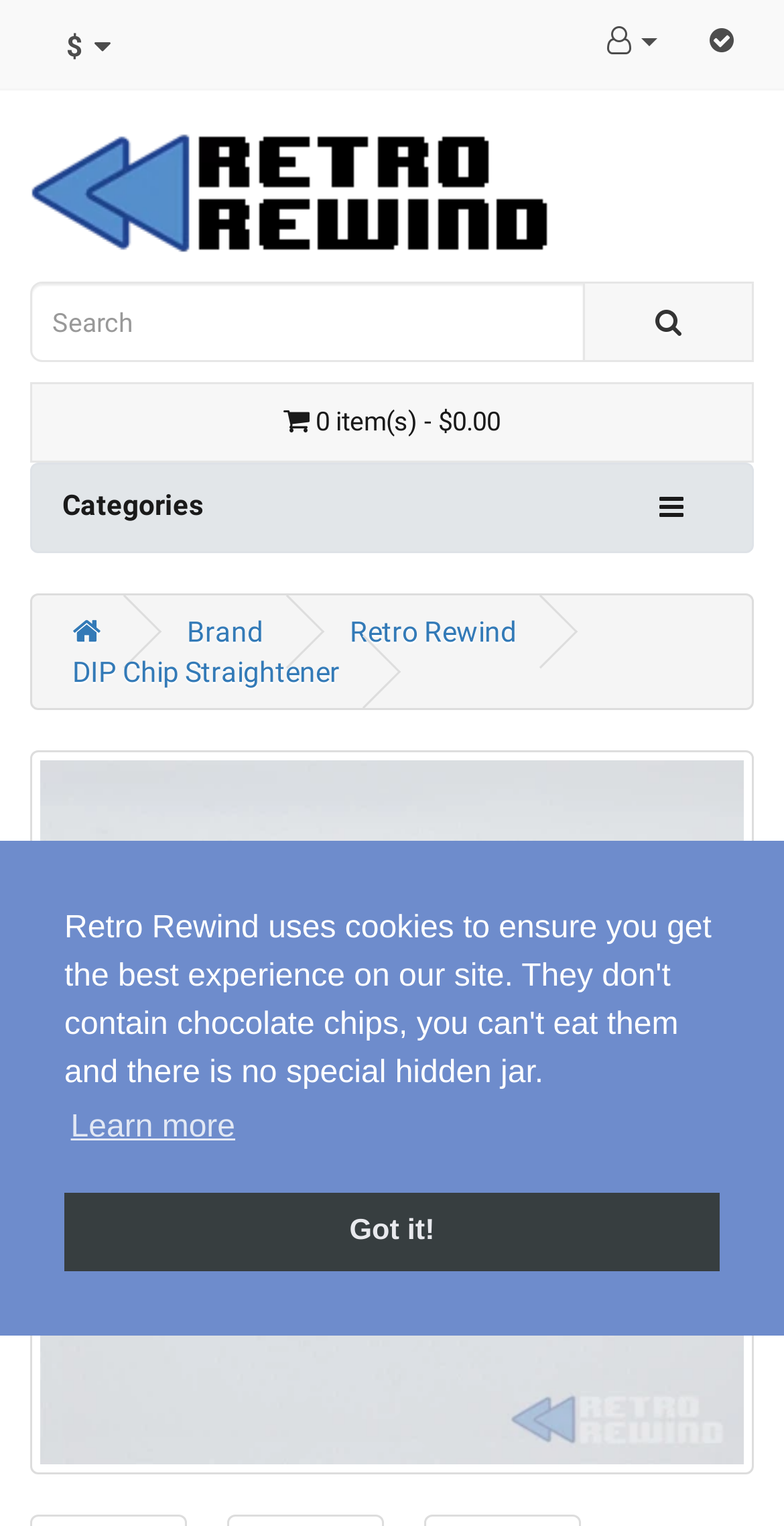Predict the bounding box coordinates of the area that should be clicked to accomplish the following instruction: "search for something". The bounding box coordinates should consist of four float numbers between 0 and 1, i.e., [left, top, right, bottom].

[0.038, 0.185, 0.746, 0.237]